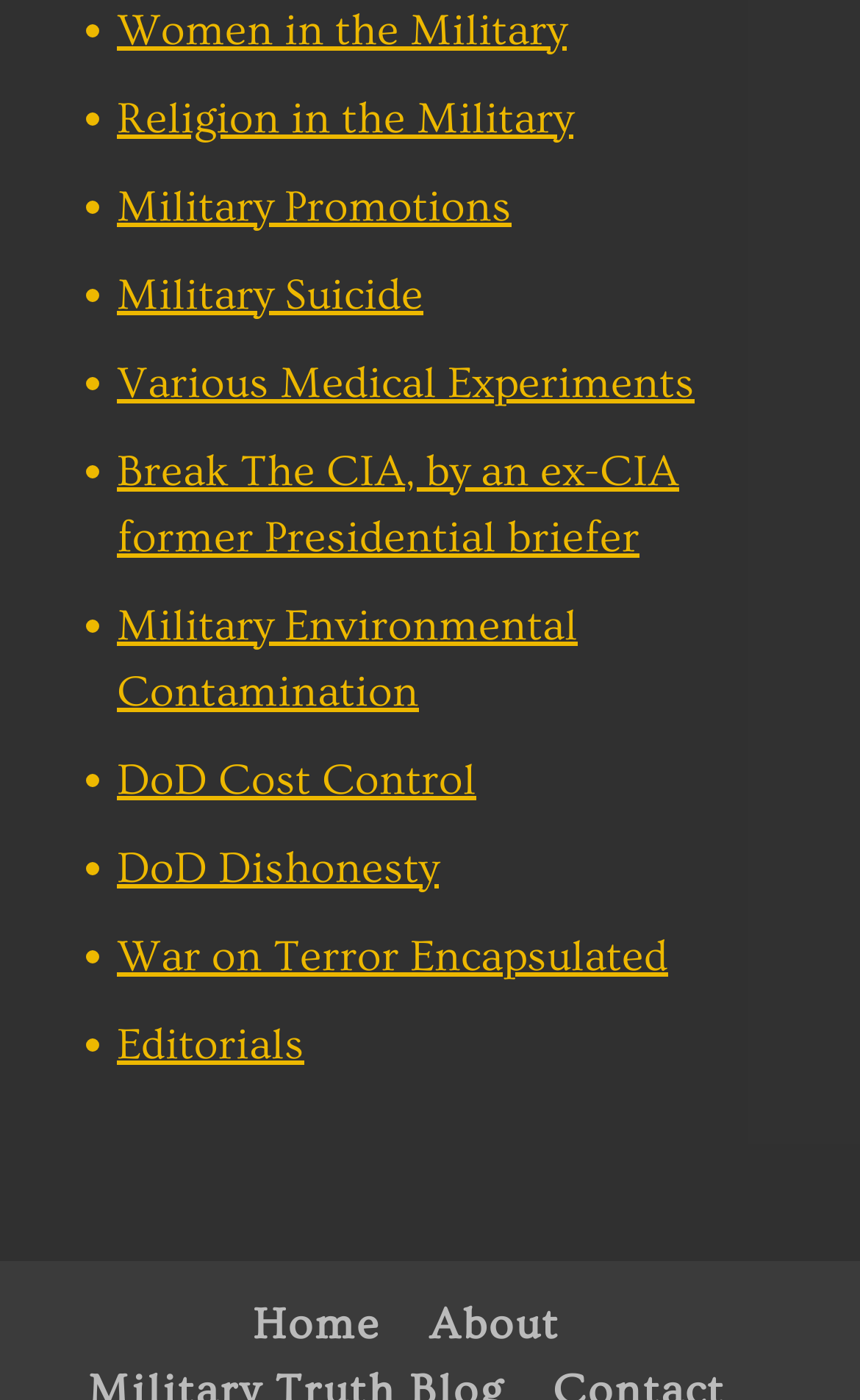Are there any links related to the military on the webpage?
Deliver a detailed and extensive answer to the question.

I found that most of the links on the webpage are related to the military, such as 'Women in the Military', 'Military Promotions', 'Military Suicide', and 'War on Terror Encapsulated', among others.